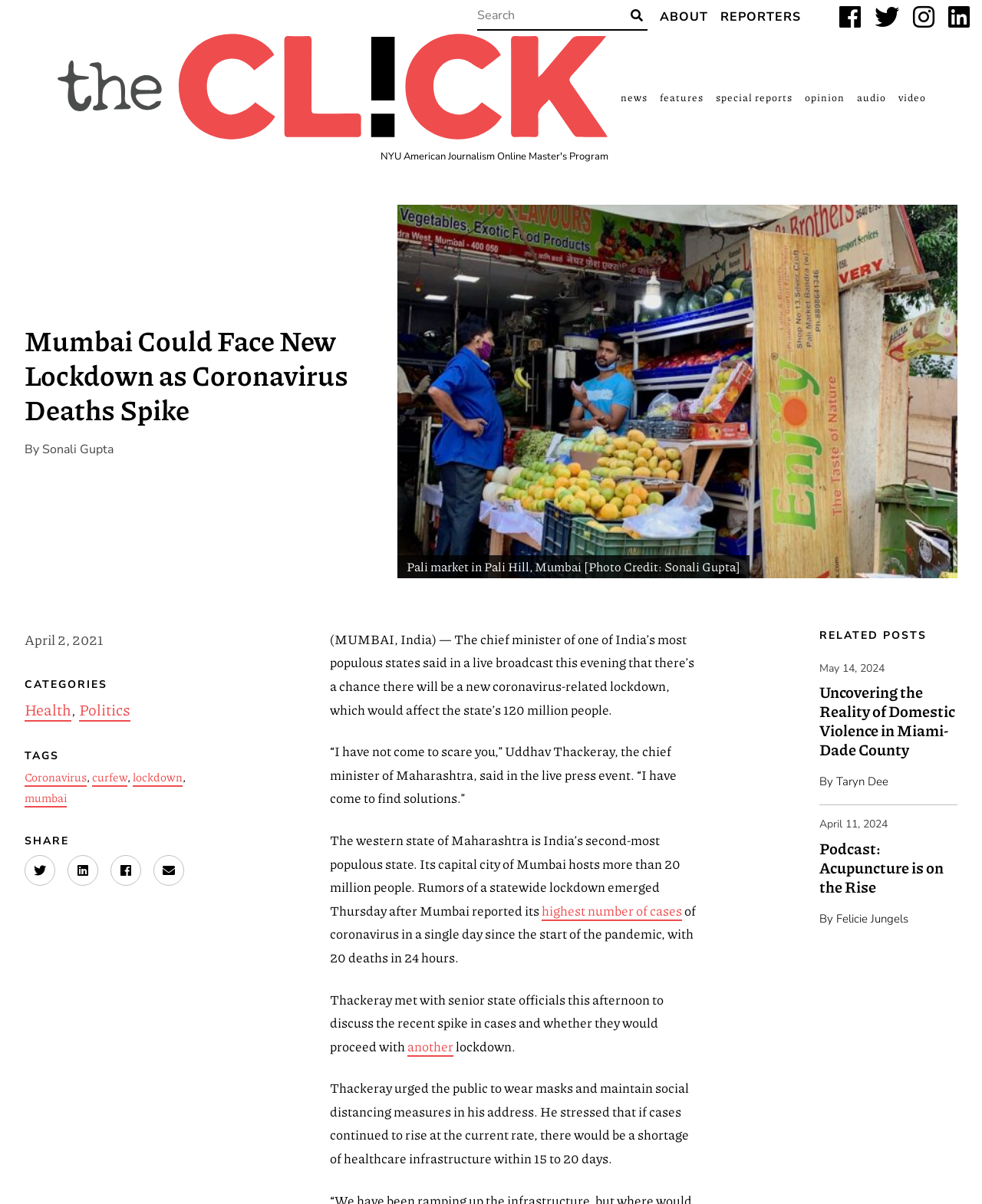Could you determine the bounding box coordinates of the clickable element to complete the instruction: "Check related posts"? Provide the coordinates as four float numbers between 0 and 1, i.e., [left, top, right, bottom].

[0.834, 0.522, 0.944, 0.534]